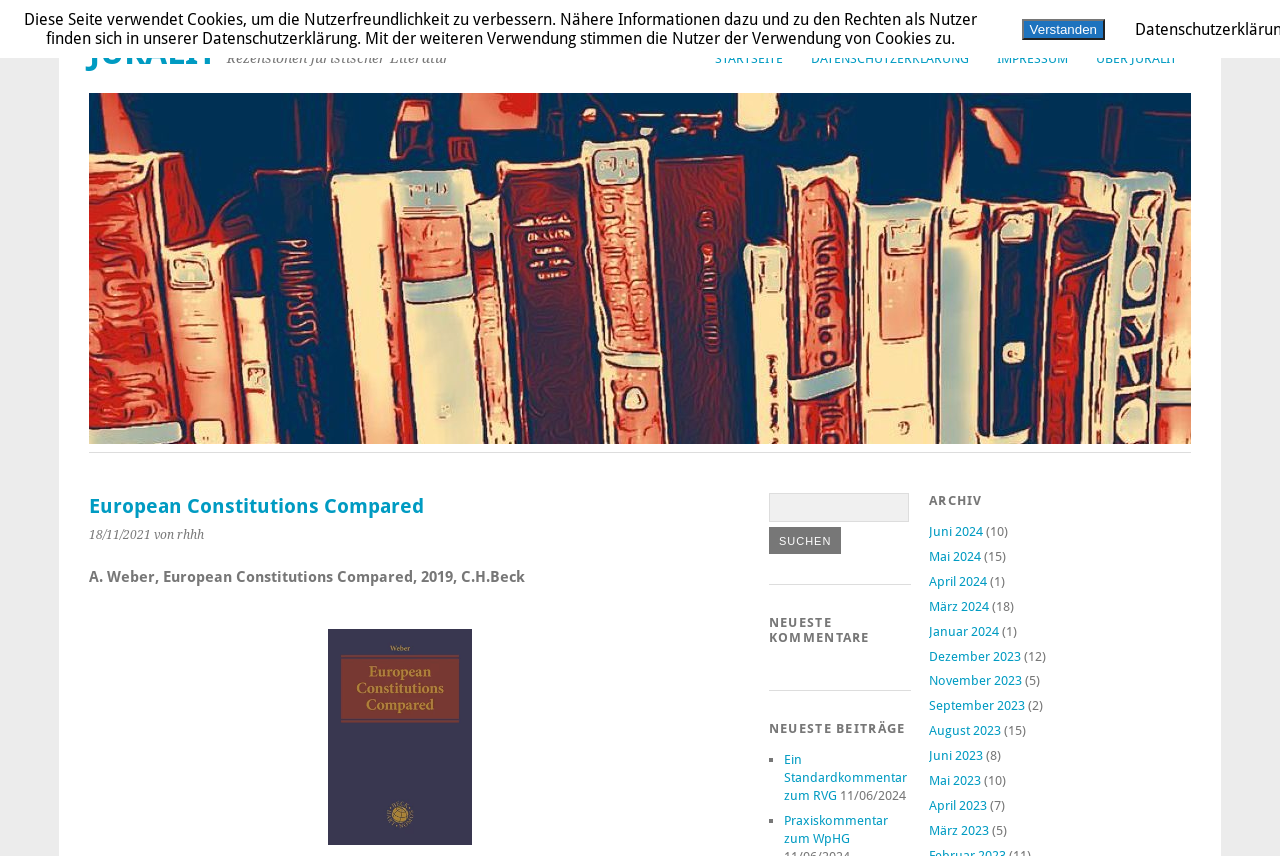Identify the bounding box coordinates necessary to click and complete the given instruction: "go to the ARCHIV section".

[0.726, 0.576, 0.93, 0.611]